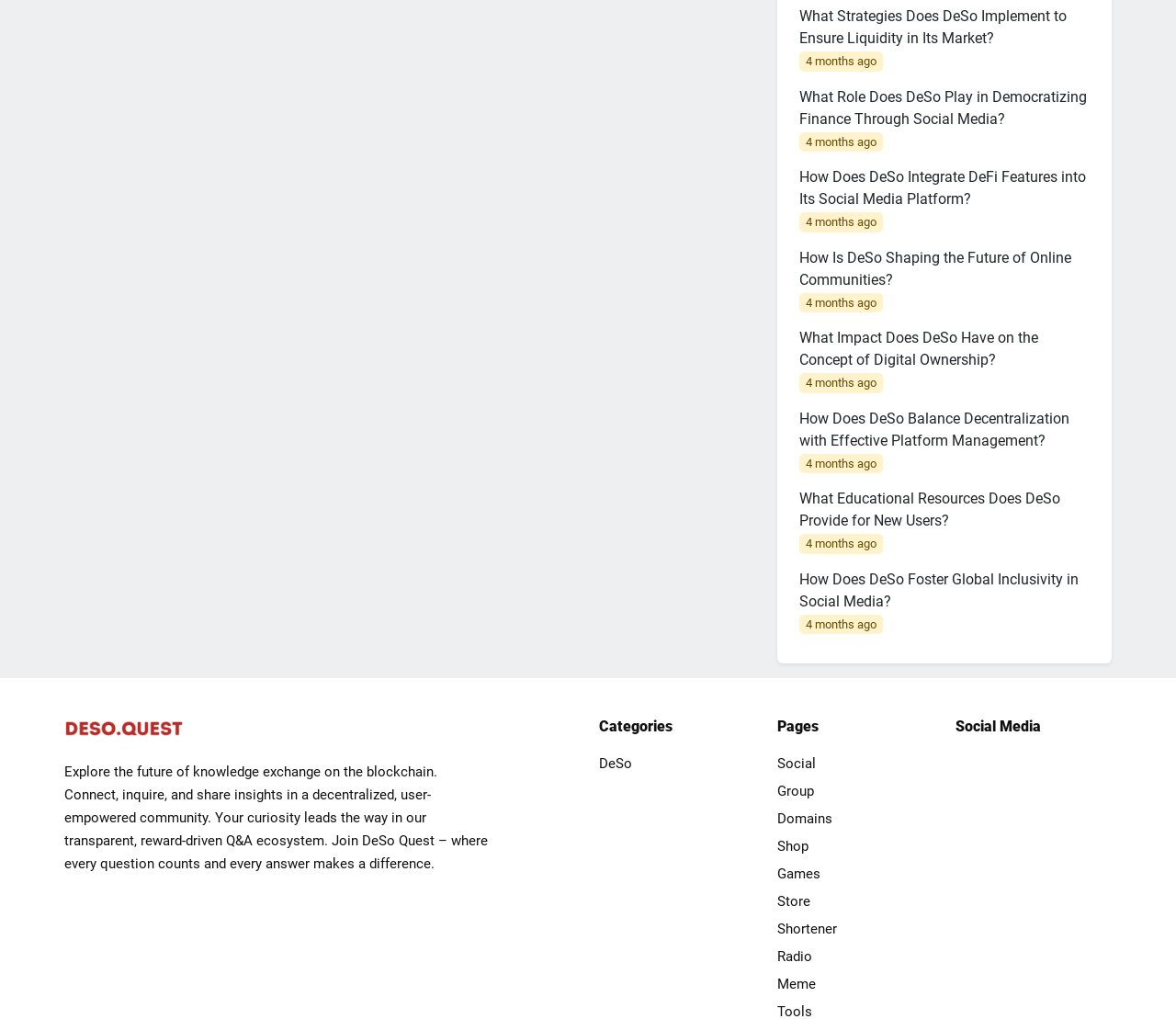What is the tone of the webpage? Based on the screenshot, please respond with a single word or phrase.

Informative